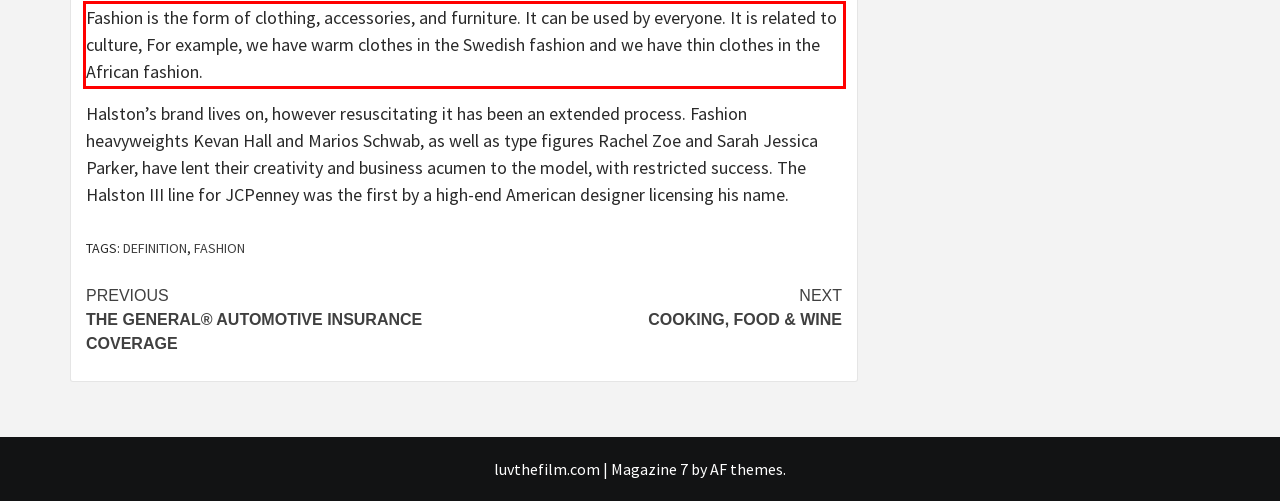In the given screenshot, locate the red bounding box and extract the text content from within it.

Fashion is the form of clothing, accessories, and furniture. It can be used by everyone. It is related to culture, For example, we have warm clothes in the Swedish fashion and we have thin clothes in the African fashion.